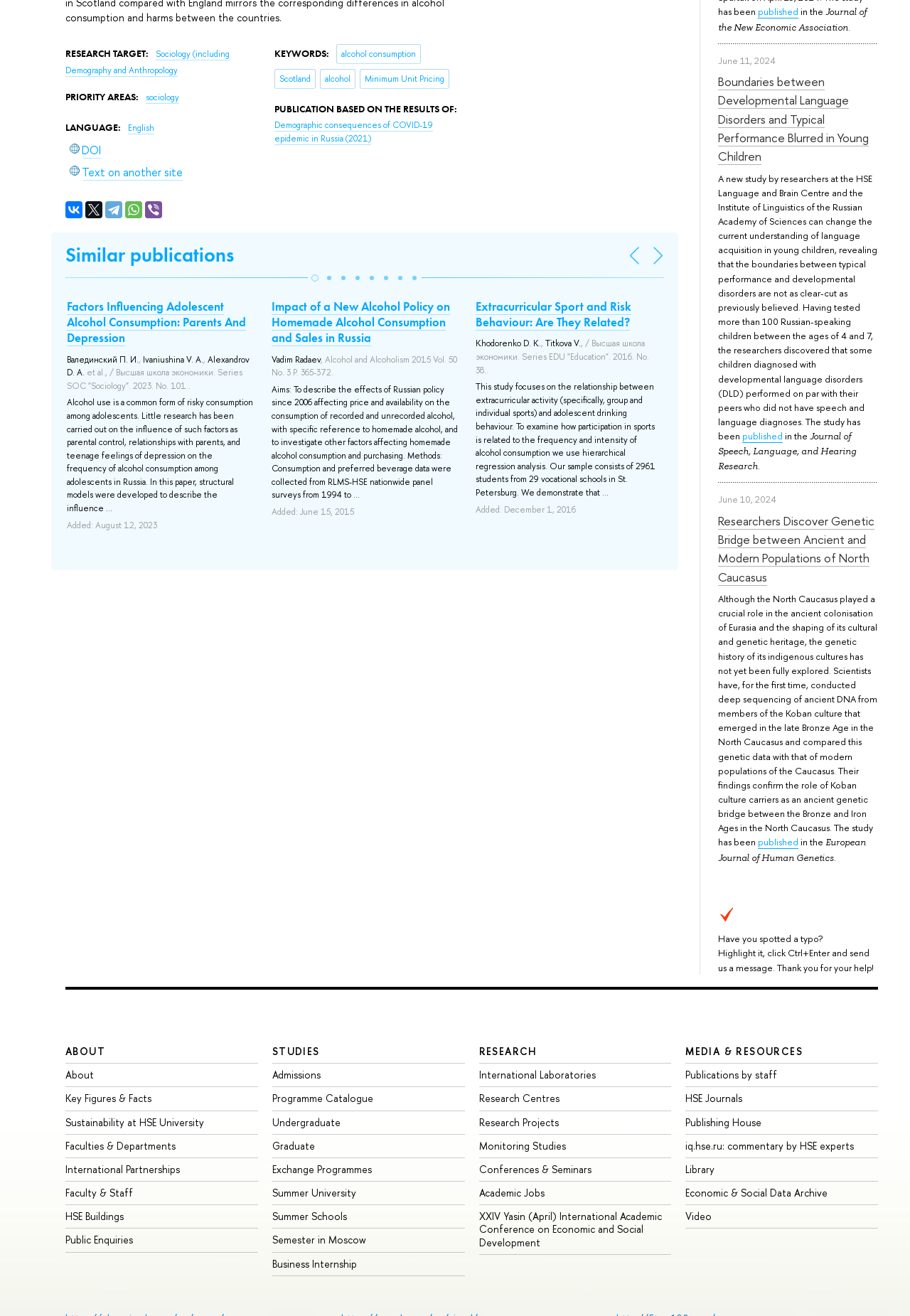Please identify the bounding box coordinates of the element that needs to be clicked to perform the following instruction: "Highlight the typo and report it".

[0.789, 0.708, 0.904, 0.718]